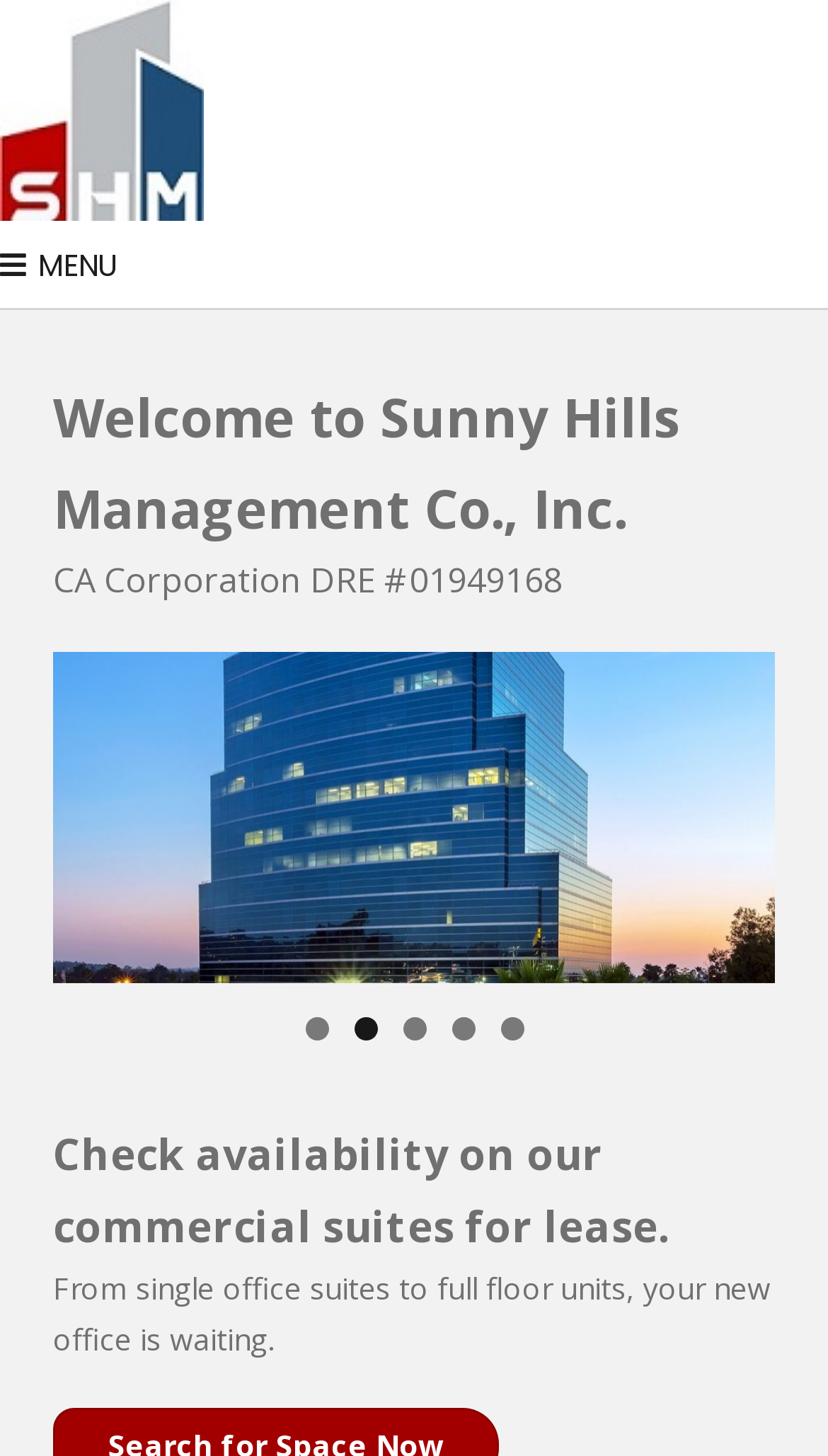Please specify the bounding box coordinates of the region to click in order to perform the following instruction: "Click the MENU button".

[0.0, 0.159, 0.141, 0.204]